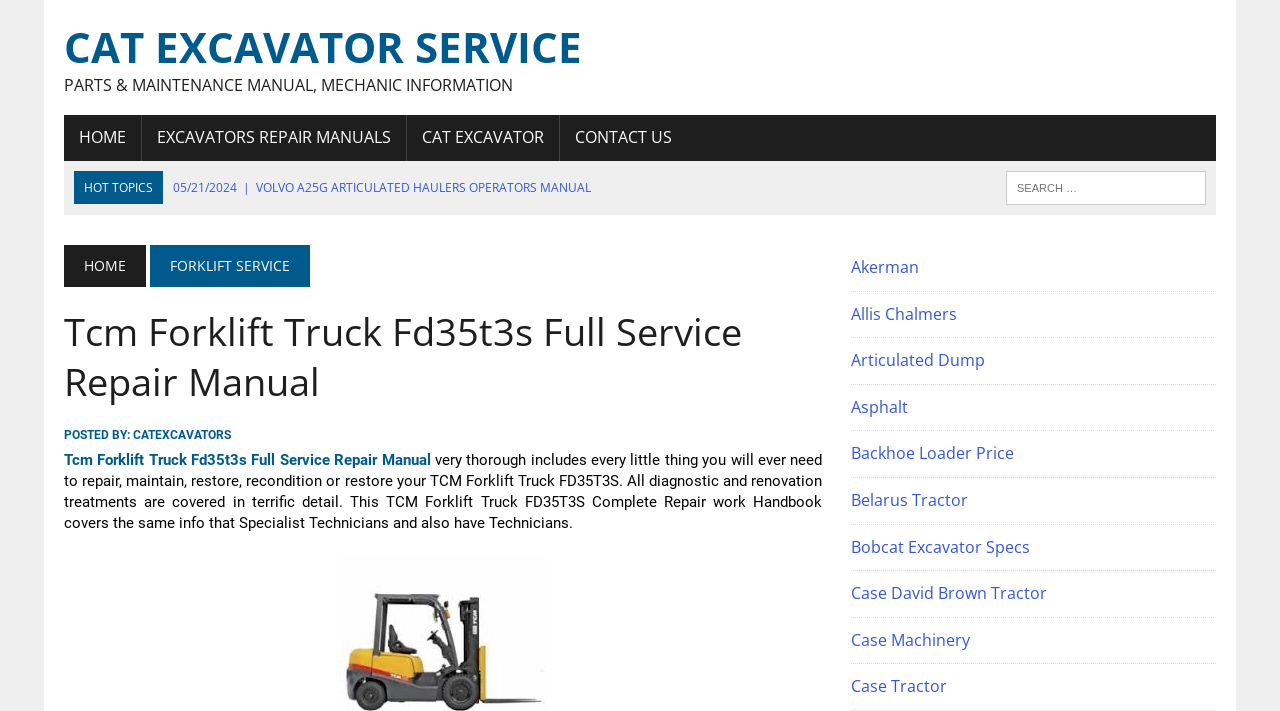How many brands are listed in the bottom section?
Please provide a comprehensive answer based on the visual information in the image.

I counted the links in the bottom section, which are 'Akerman', 'Allis Chalmers', 'Articulated Dump', 'Asphalt', 'Backhoe Loader Price', 'Belarus Tractor', 'Bobcat Excavator Specs', 'Case David Brown Tractor', 'Case Machinery', 'Case Tractor', totaling 12 brands.